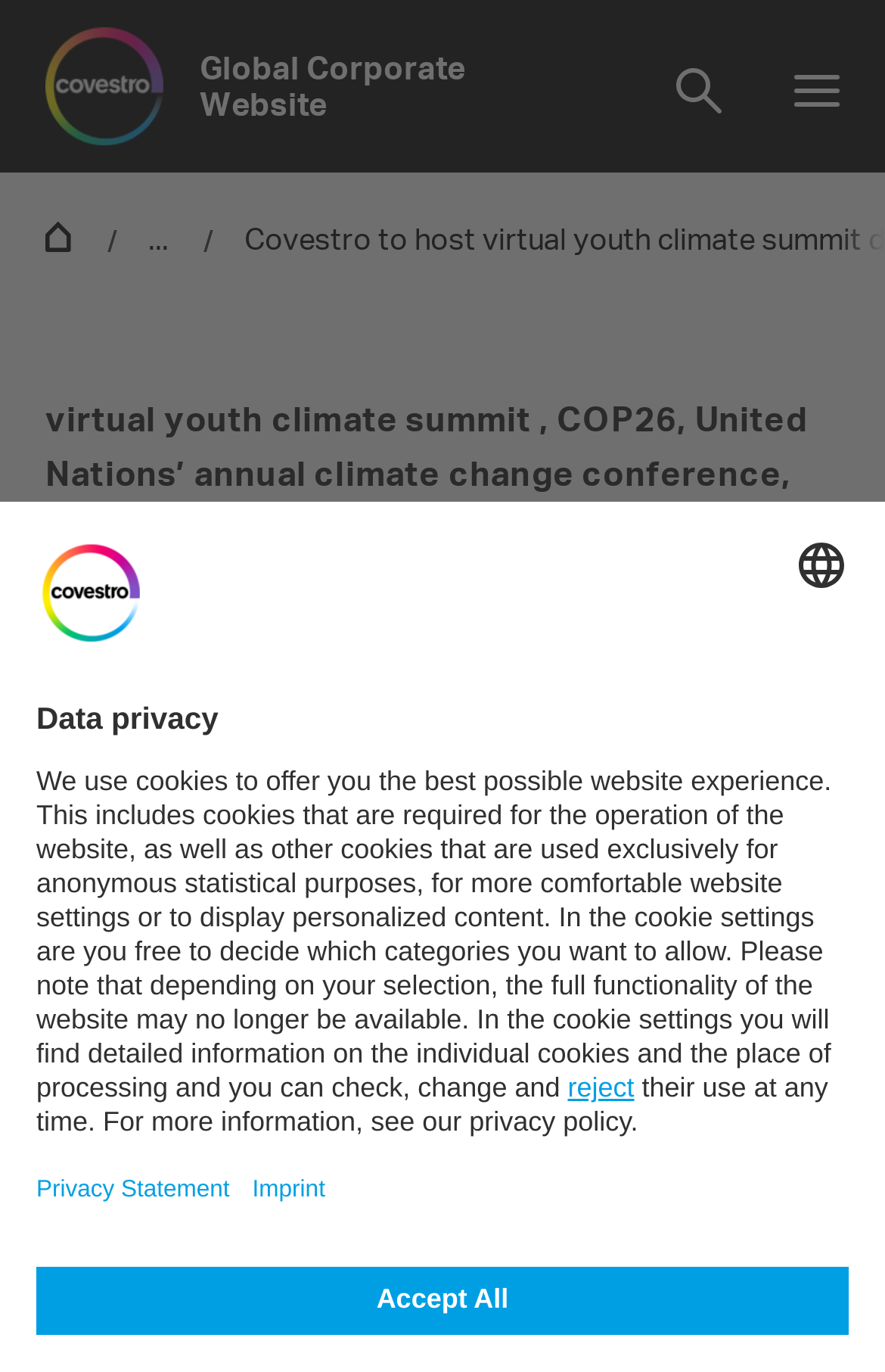Determine the bounding box coordinates for the area you should click to complete the following instruction: "Click on the Covestro Logo".

[0.051, 0.02, 0.185, 0.106]